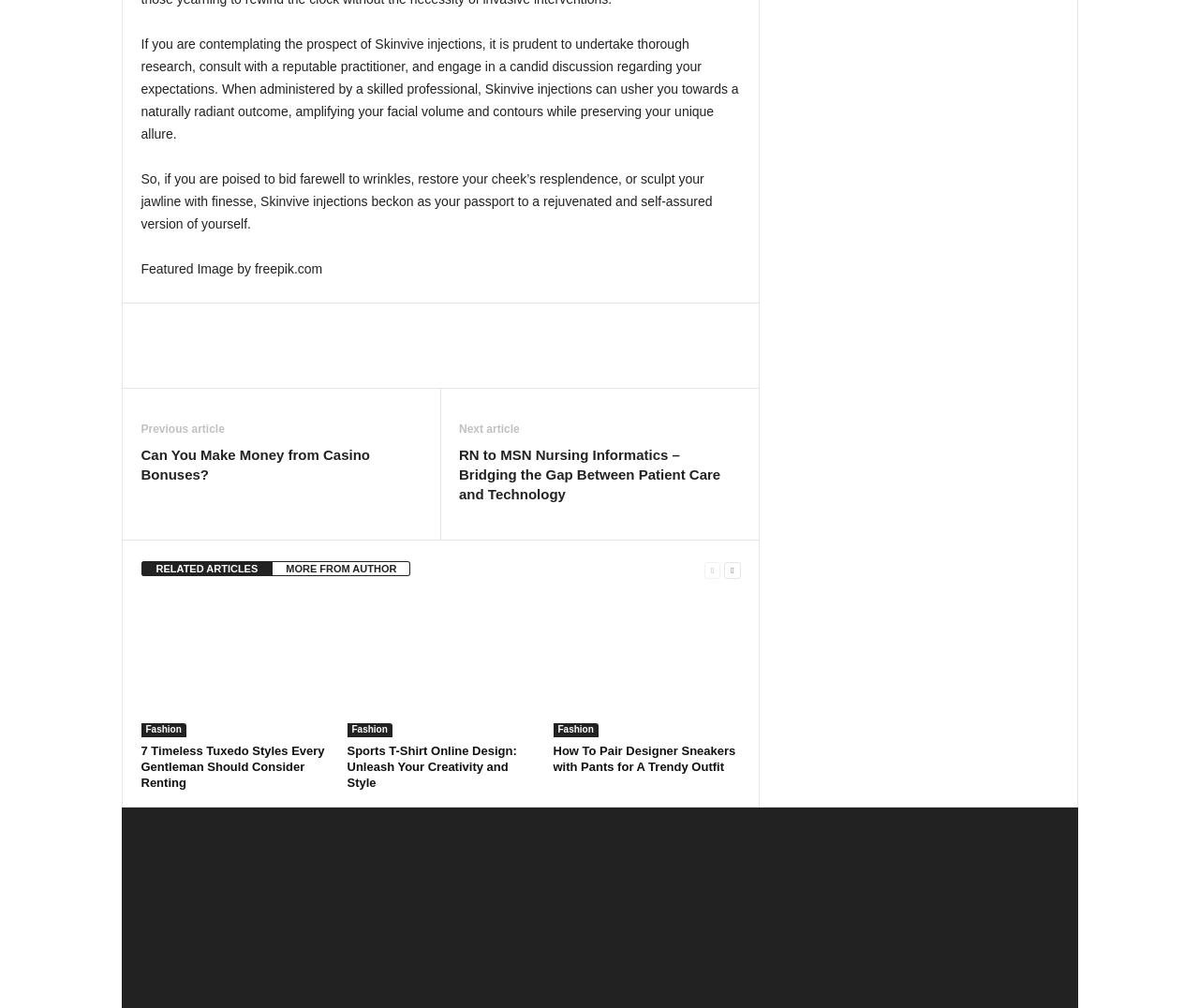Give a one-word or one-phrase response to the question:
How many related articles are present on the webpage?

3